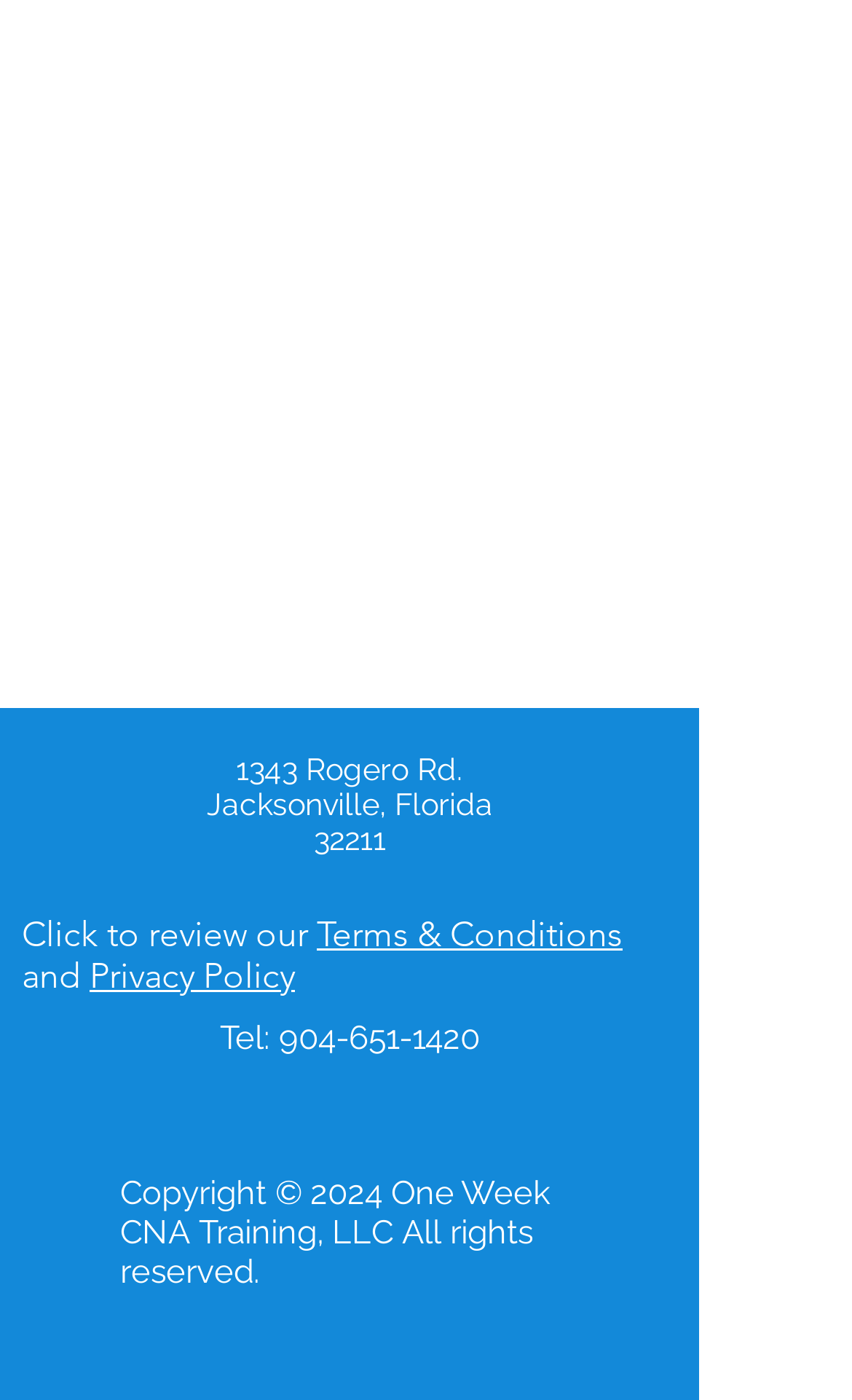From the screenshot, find the bounding box of the UI element matching this description: "Toggle Navigation". Supply the bounding box coordinates in the form [left, top, right, bottom], each a float between 0 and 1.

None